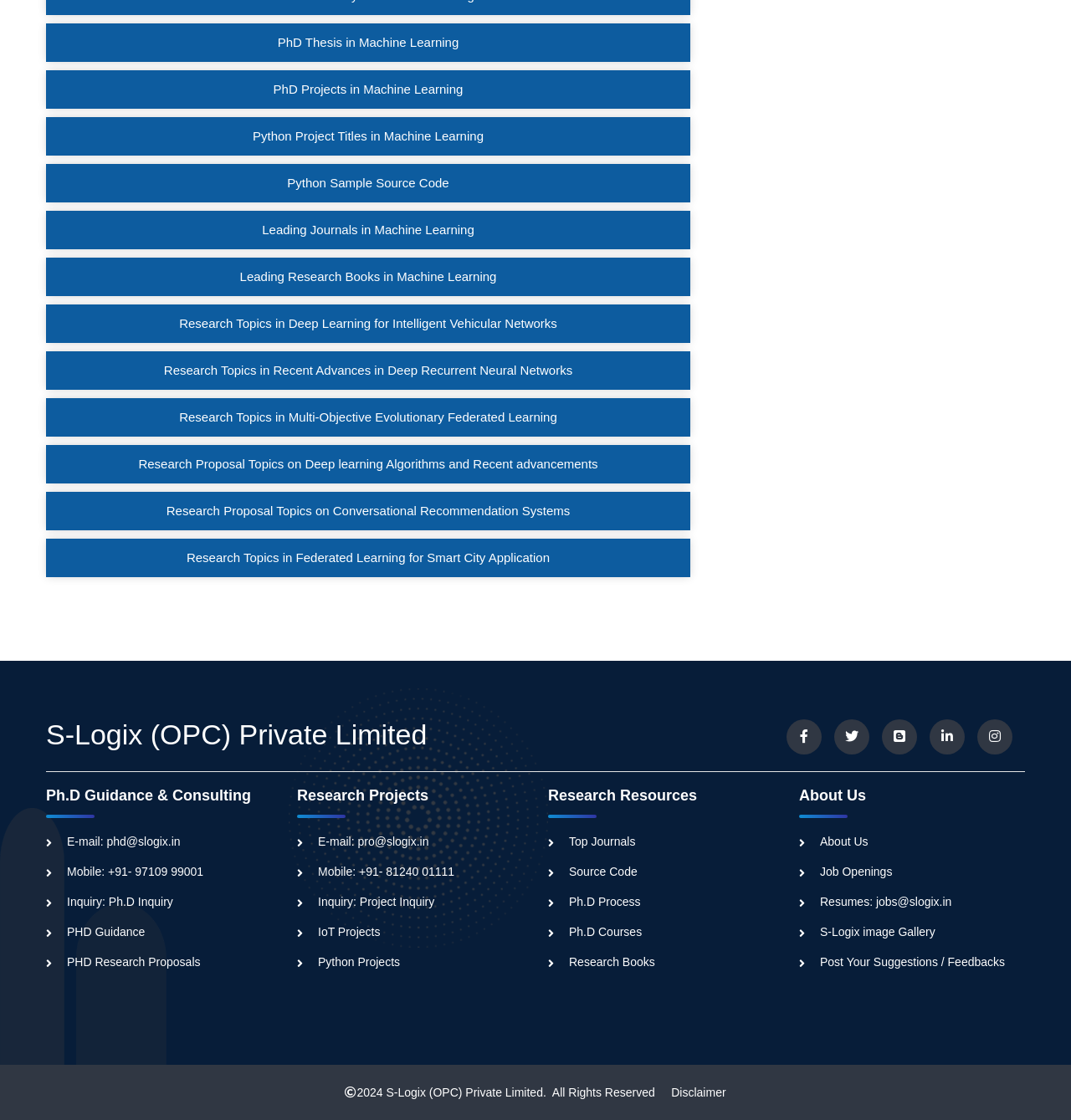Locate the bounding box coordinates of the element to click to perform the following action: 'Learn about S-Logix (OPC) Private Limited'. The coordinates should be given as four float values between 0 and 1, in the form of [left, top, right, bottom].

[0.043, 0.635, 0.645, 0.677]